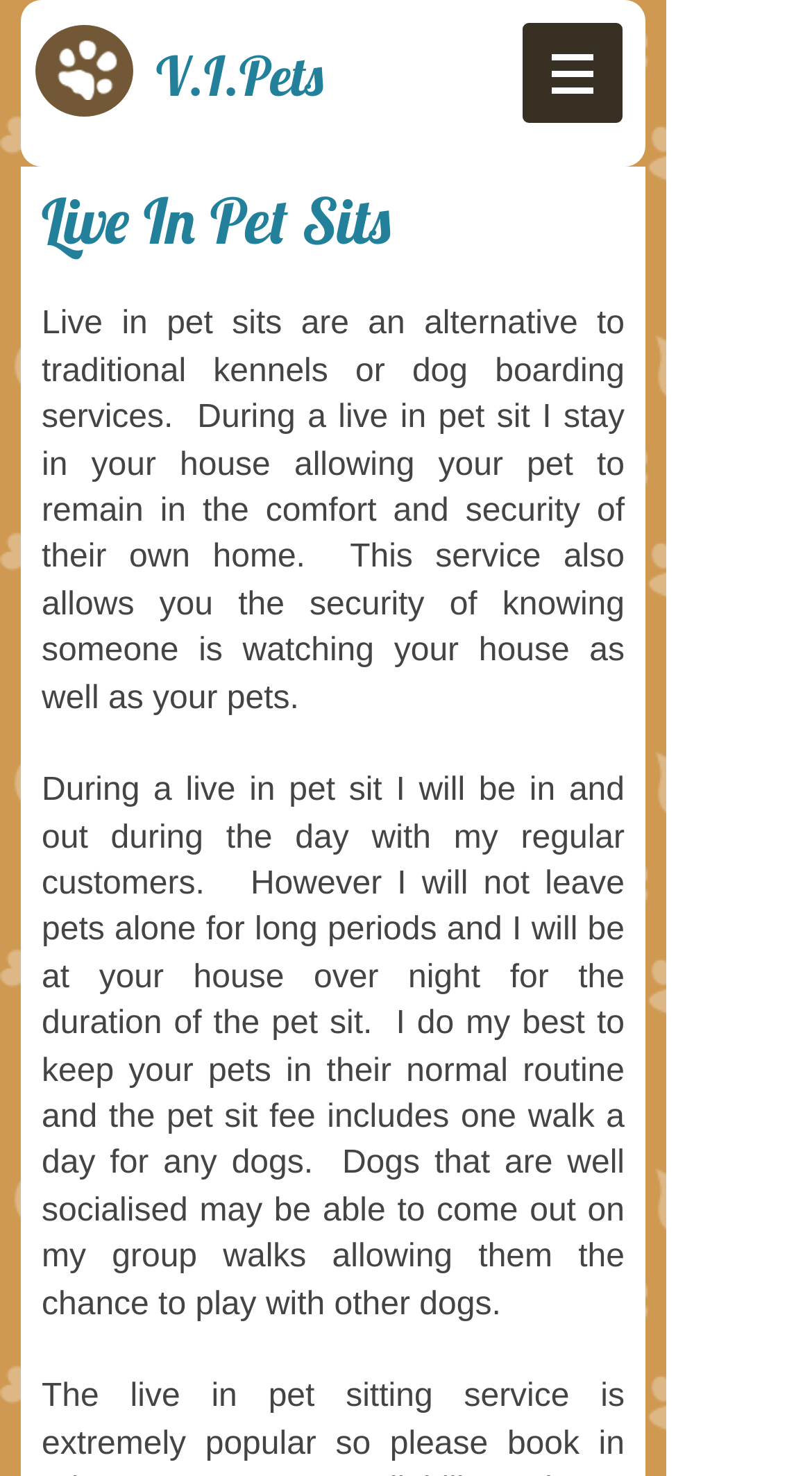What is the alternative to traditional kennels?
Refer to the image and provide a concise answer in one word or phrase.

Live in pet sits